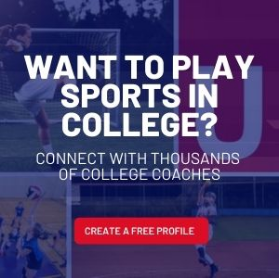Answer this question in one word or a short phrase: What is depicted in the backdrop of the banner?

Energetic visuals of various sports